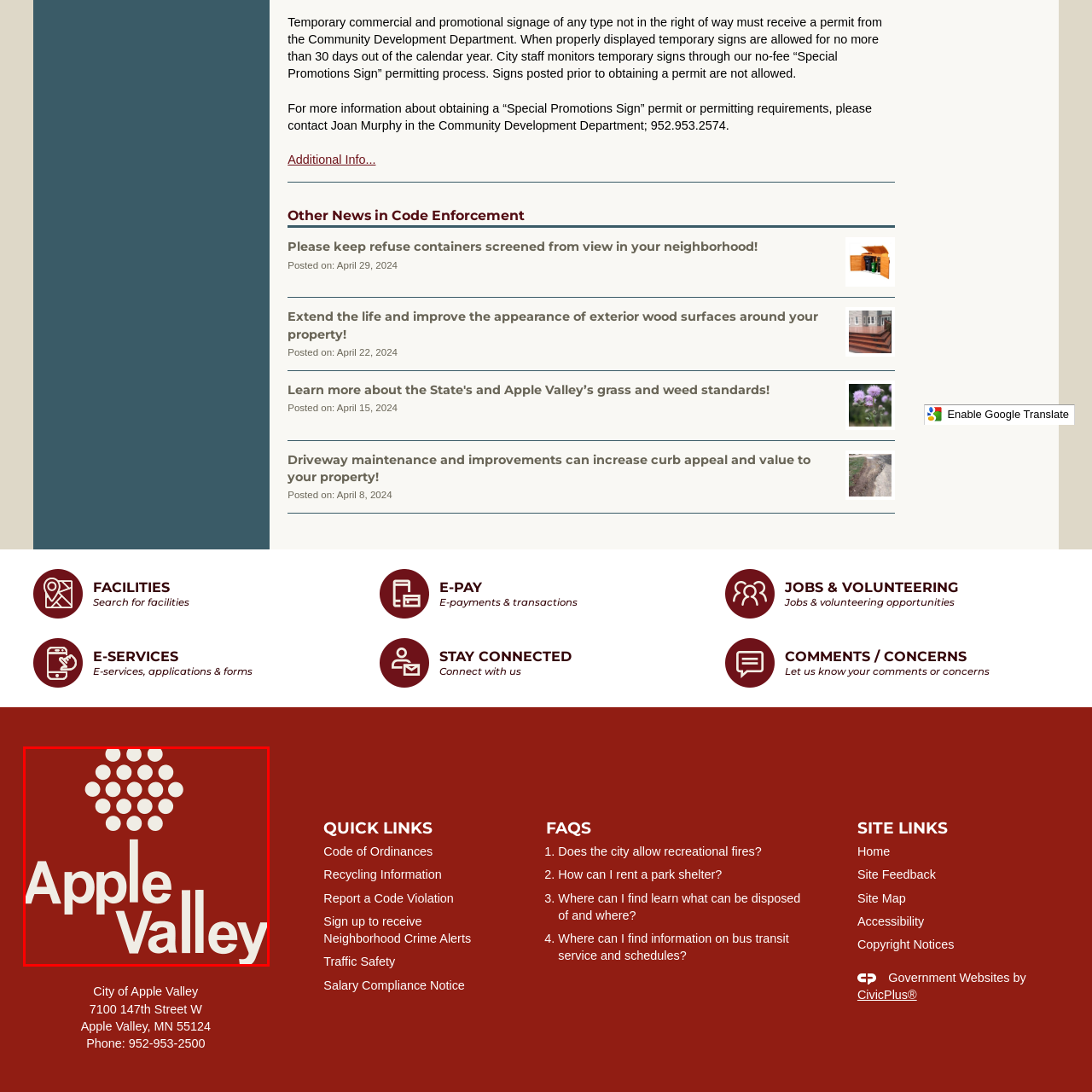What is the shape of the design accompanying the text? Look at the image outlined by the red bounding box and provide a succinct answer in one word or a brief phrase.

circular